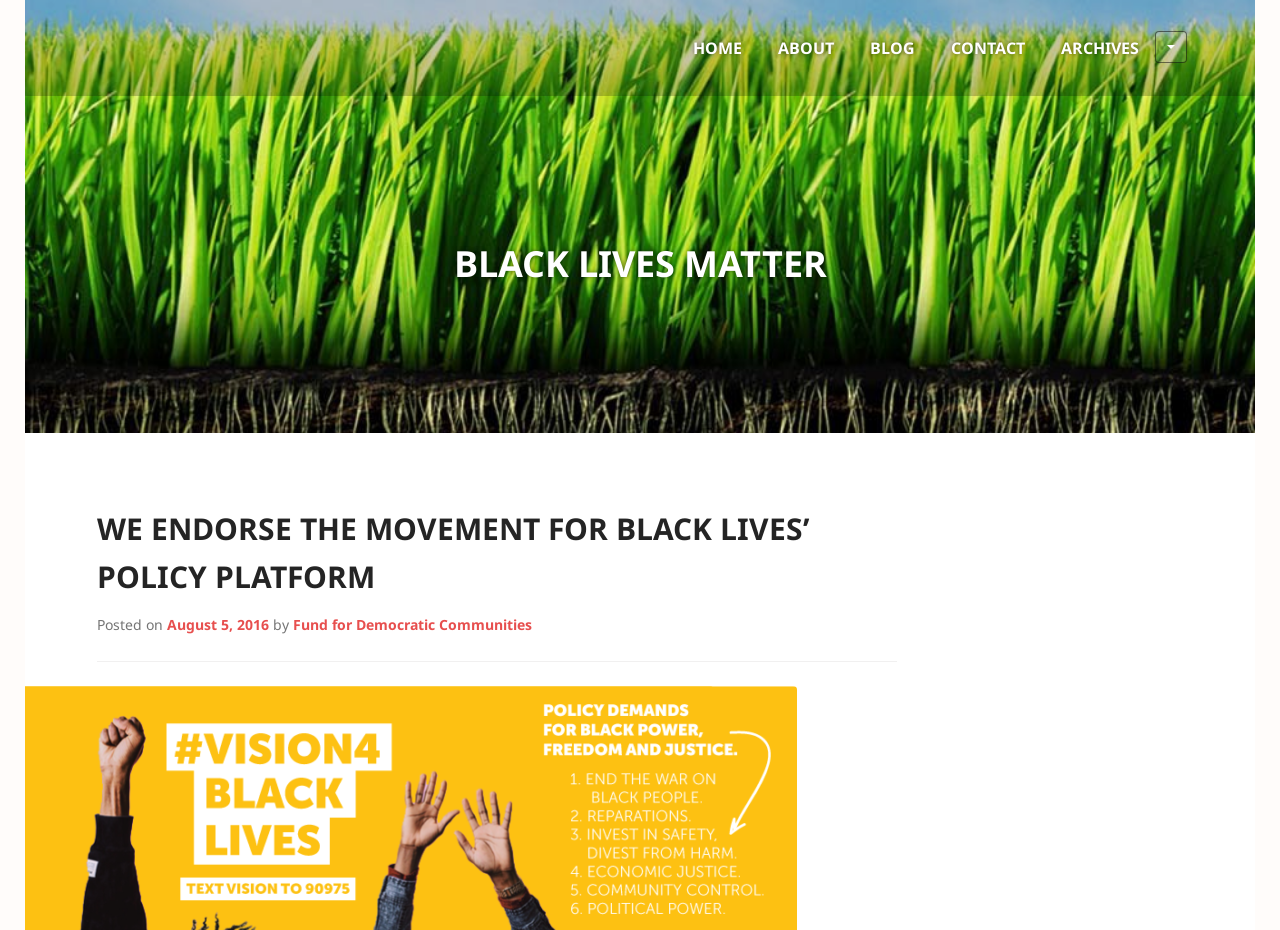Extract the bounding box coordinates of the UI element described: "Fund for Democratic Communities". Provide the coordinates in the format [left, top, right, bottom] with values ranging from 0 to 1.

[0.229, 0.661, 0.416, 0.682]